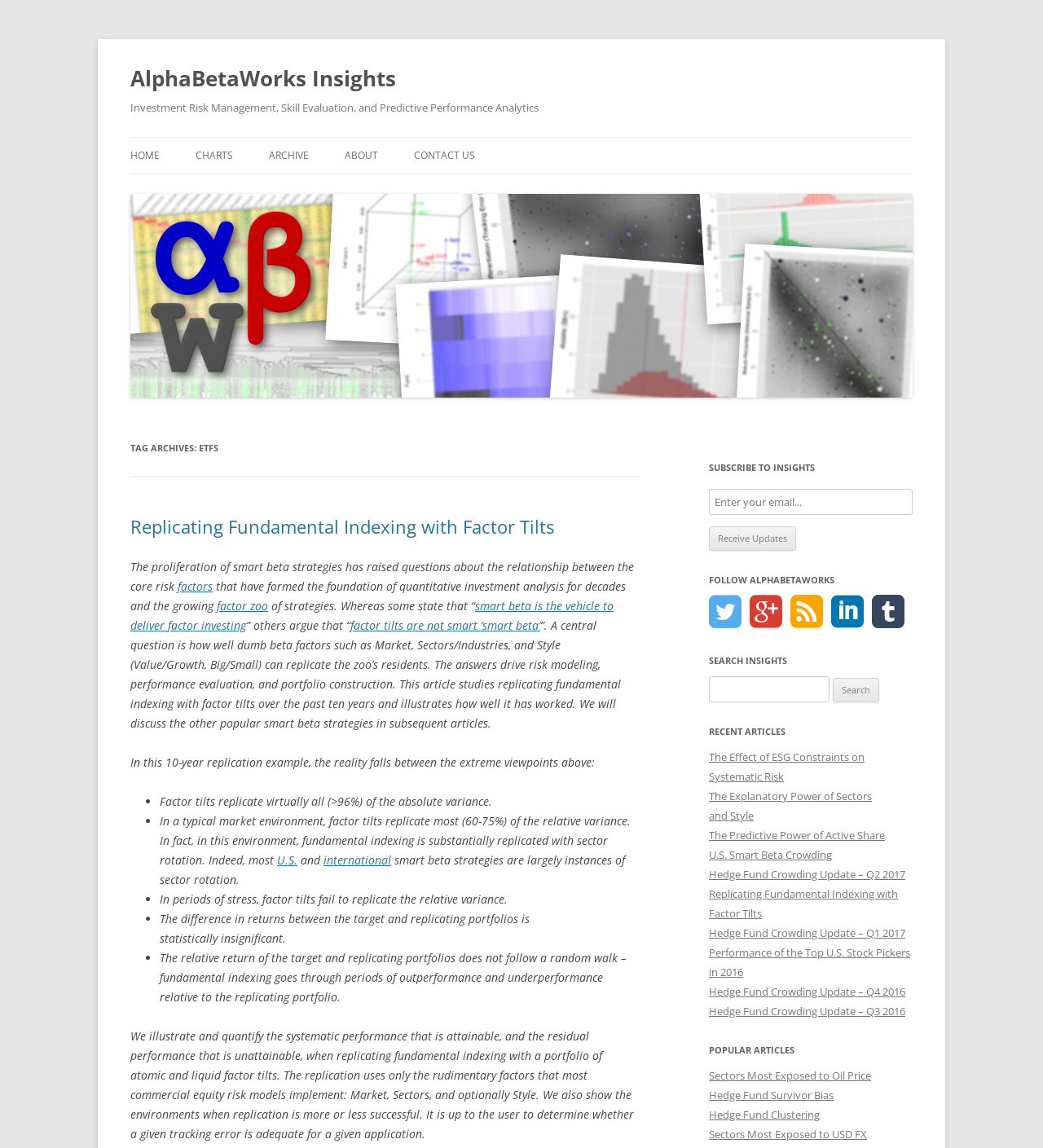Identify the bounding box coordinates for the element that needs to be clicked to fulfill this instruction: "Enter email to subscribe to insights". Provide the coordinates in the format of four float numbers between 0 and 1: [left, top, right, bottom].

[0.68, 0.426, 0.875, 0.449]